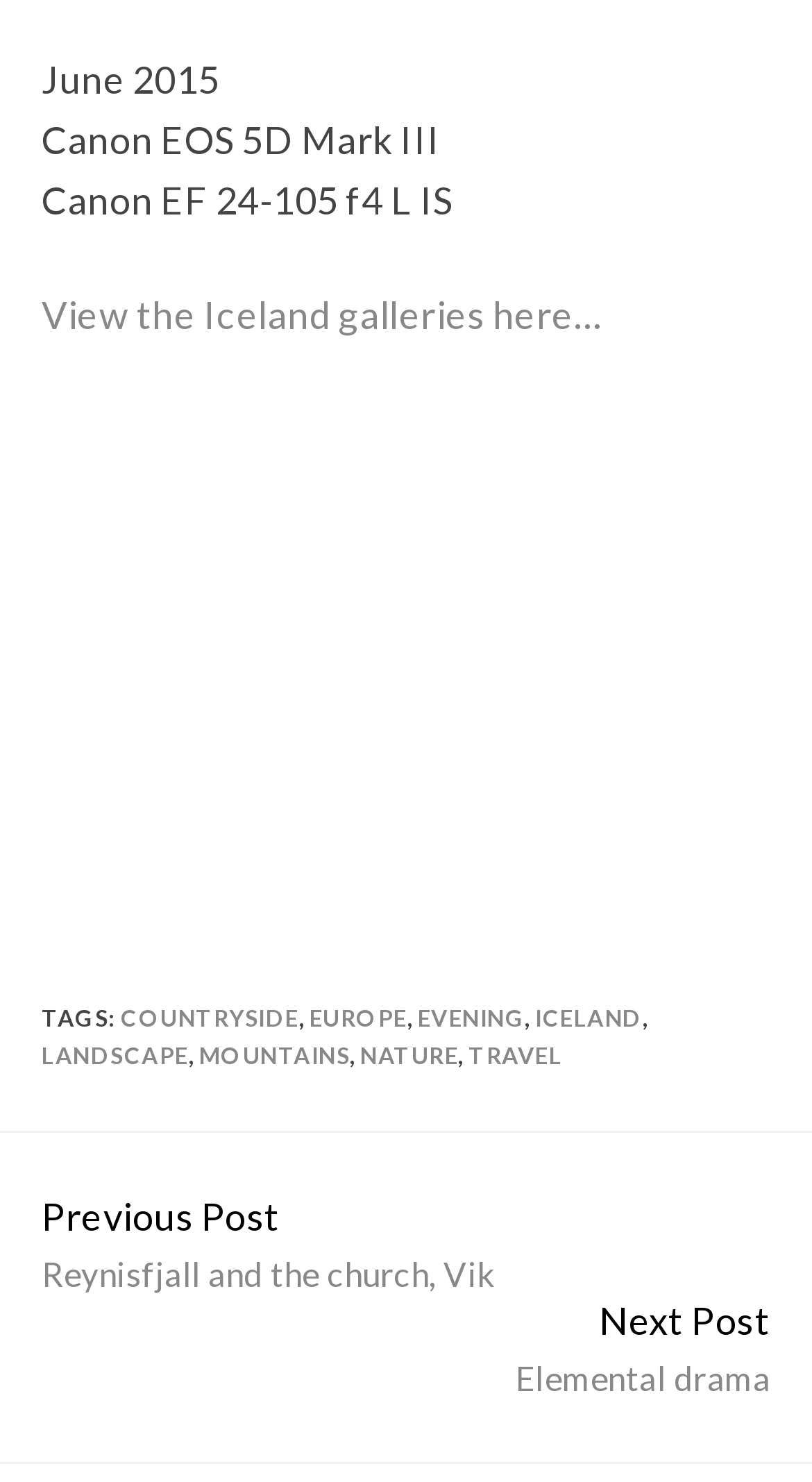Show the bounding box coordinates for the element that needs to be clicked to execute the following instruction: "View the Iceland galleries". Provide the coordinates in the form of four float numbers between 0 and 1, i.e., [left, top, right, bottom].

[0.051, 0.197, 0.741, 0.228]